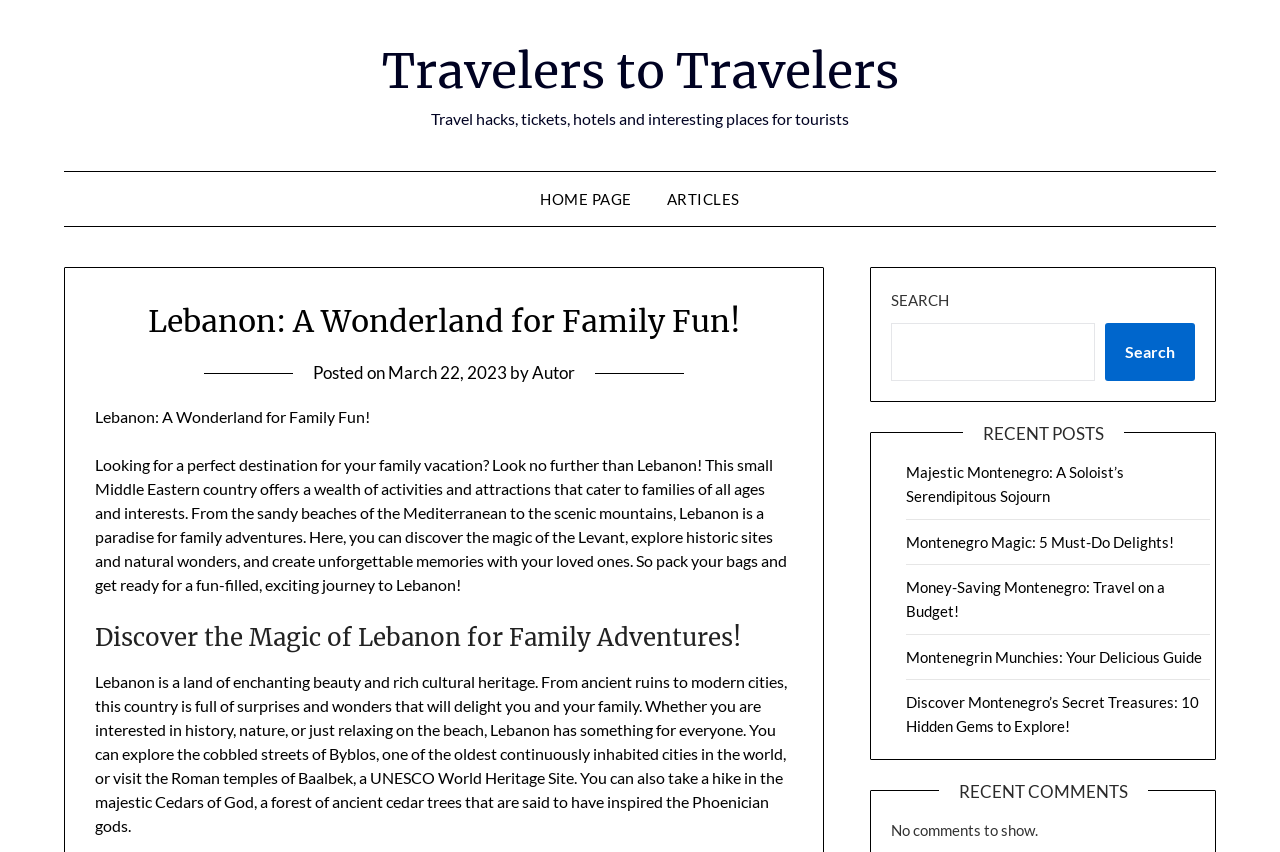Using the elements shown in the image, answer the question comprehensively: What is the name of the website?

I determined the answer by looking at the link element with the text 'Travelers to Travelers' at the top of the webpage, which is likely the website's name.